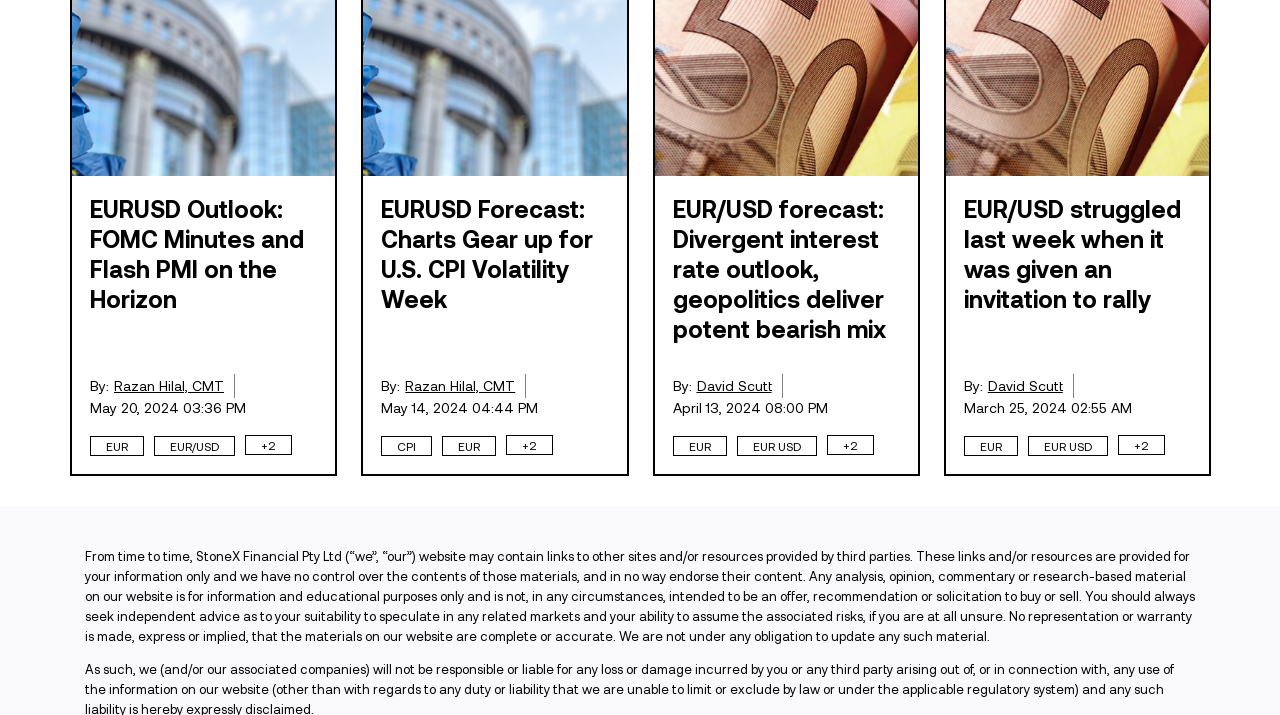Please determine the bounding box coordinates of the element to click in order to execute the following instruction: "Check CPI news". The coordinates should be four float numbers between 0 and 1, specified as [left, top, right, bottom].

[0.298, 0.61, 0.338, 0.638]